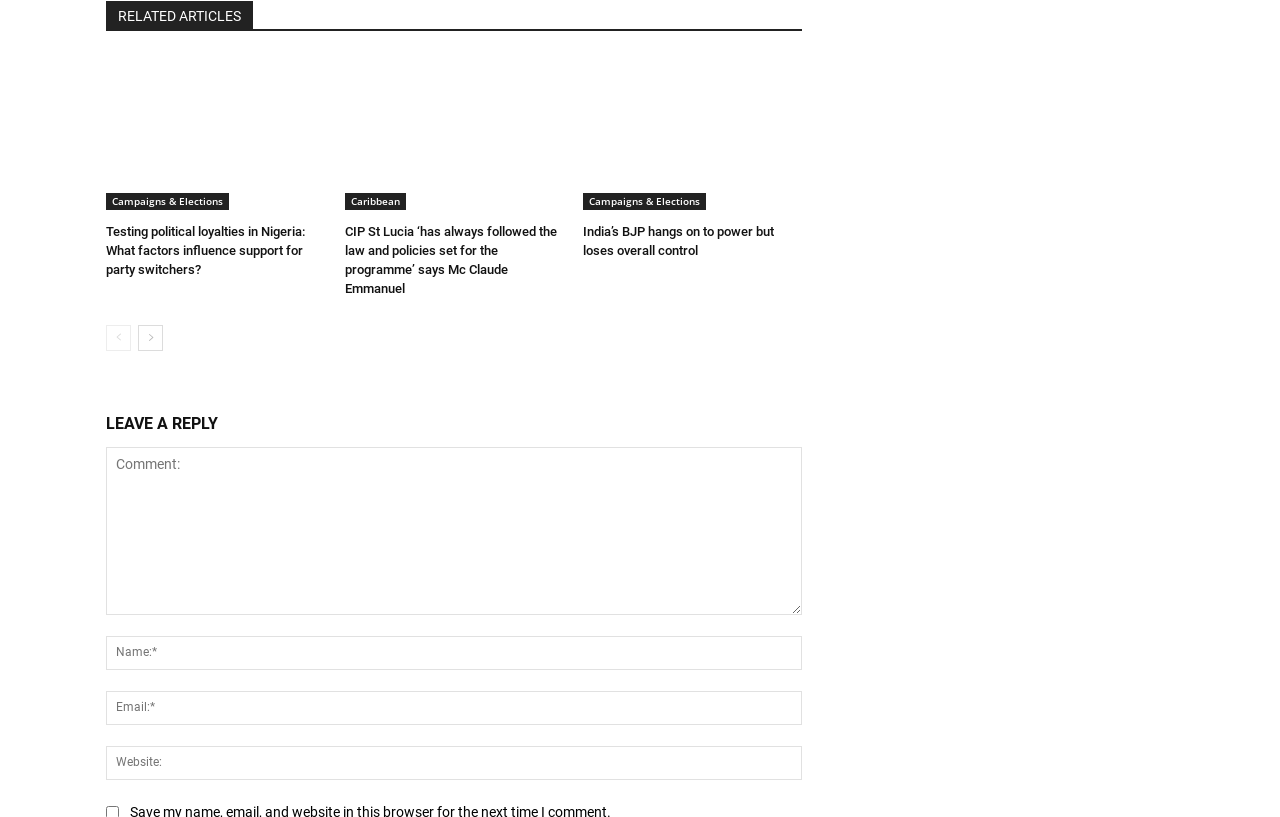What is the title of the first article?
Answer the question based on the image using a single word or a brief phrase.

Testing political loyalties in Nigeria